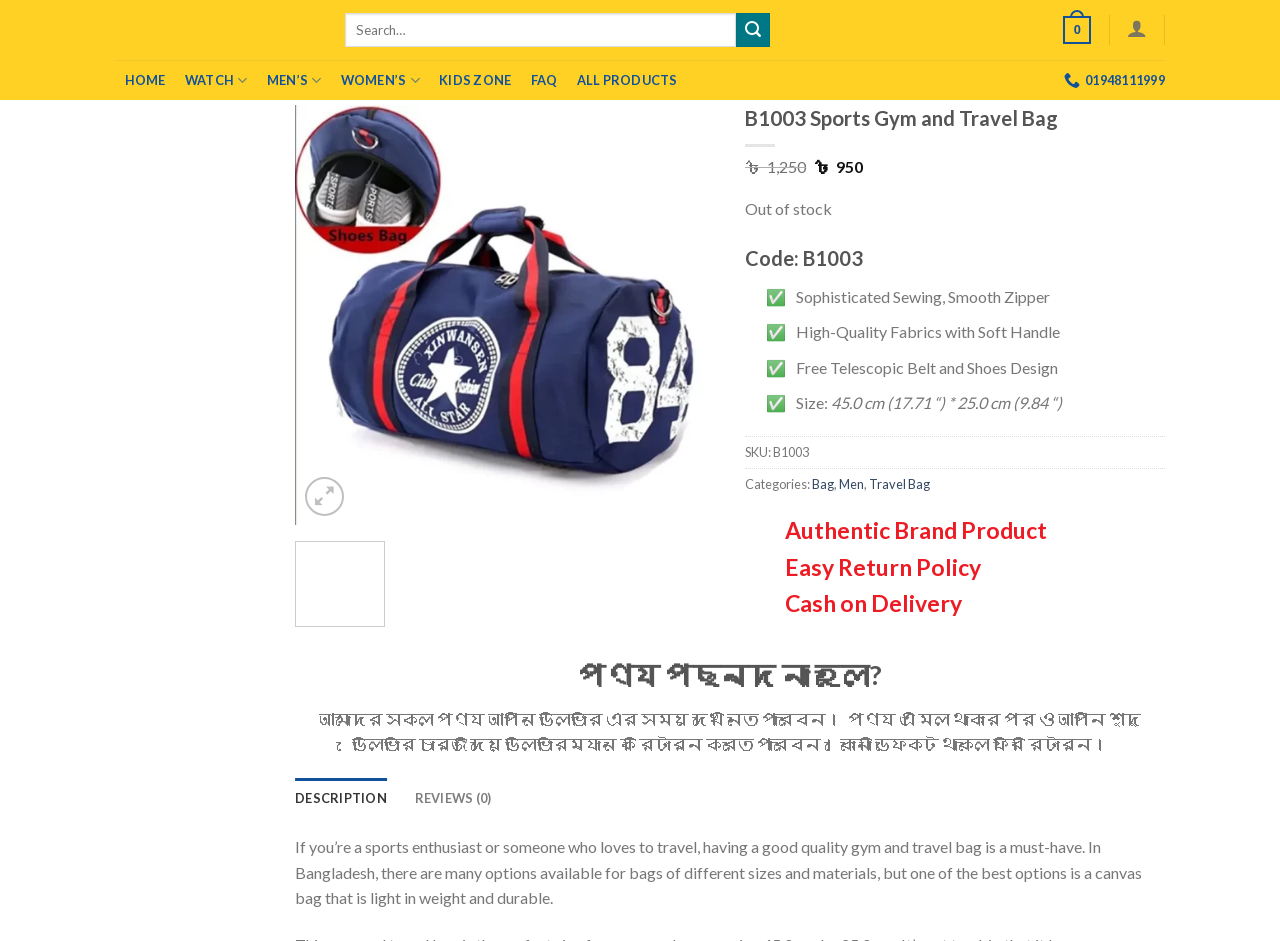Please provide the bounding box coordinates in the format (top-left x, top-left y, bottom-right x, bottom-right y). Remember, all values are floating point numbers between 0 and 1. What is the bounding box coordinate of the region described as: Kids Zone

[0.336, 0.065, 0.407, 0.105]